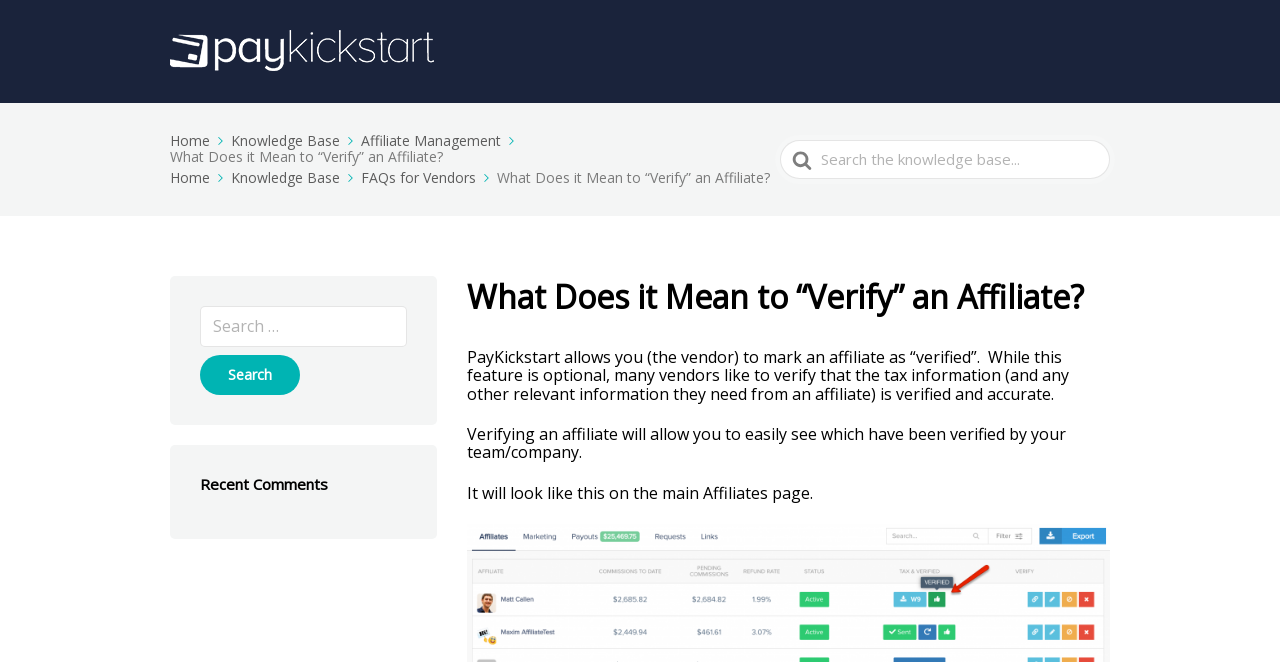Find the bounding box coordinates for the element that must be clicked to complete the instruction: "search for something". The coordinates should be four float numbers between 0 and 1, indicated as [left, top, right, bottom].

[0.609, 0.212, 0.867, 0.271]